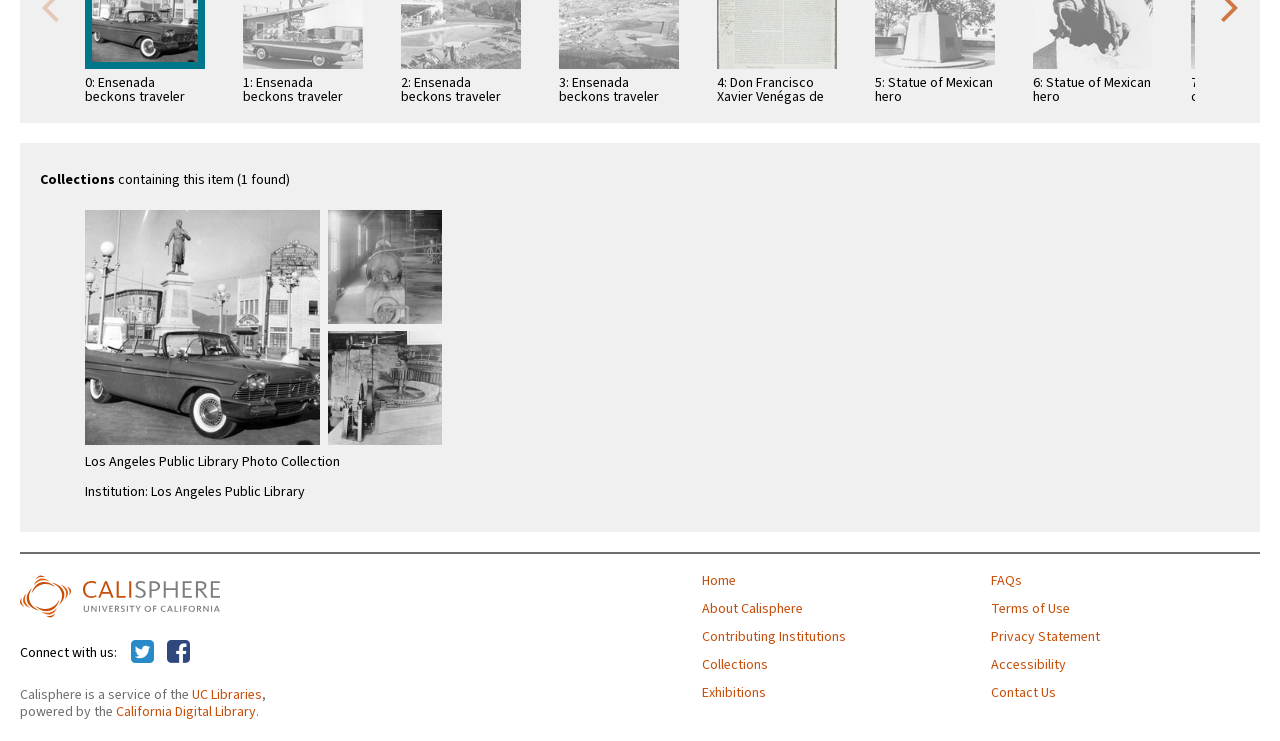Please determine the bounding box coordinates of the section I need to click to accomplish this instruction: "Click on the 'Los Angeles Public Library Photo Collection' link".

[0.066, 0.256, 0.361, 0.691]